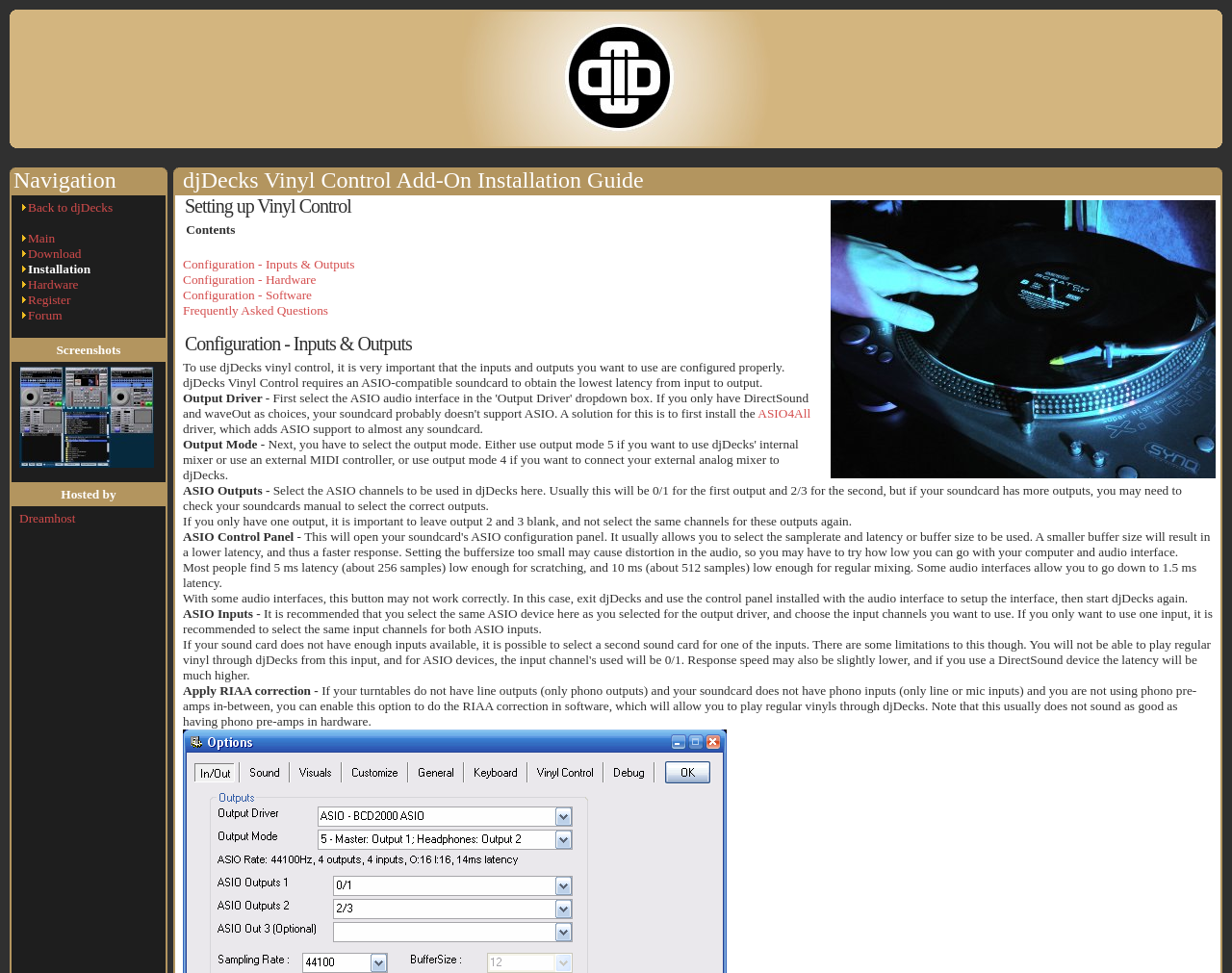Determine the bounding box coordinates for the region that must be clicked to execute the following instruction: "Open the 'Dreamhost' link".

[0.016, 0.525, 0.061, 0.54]